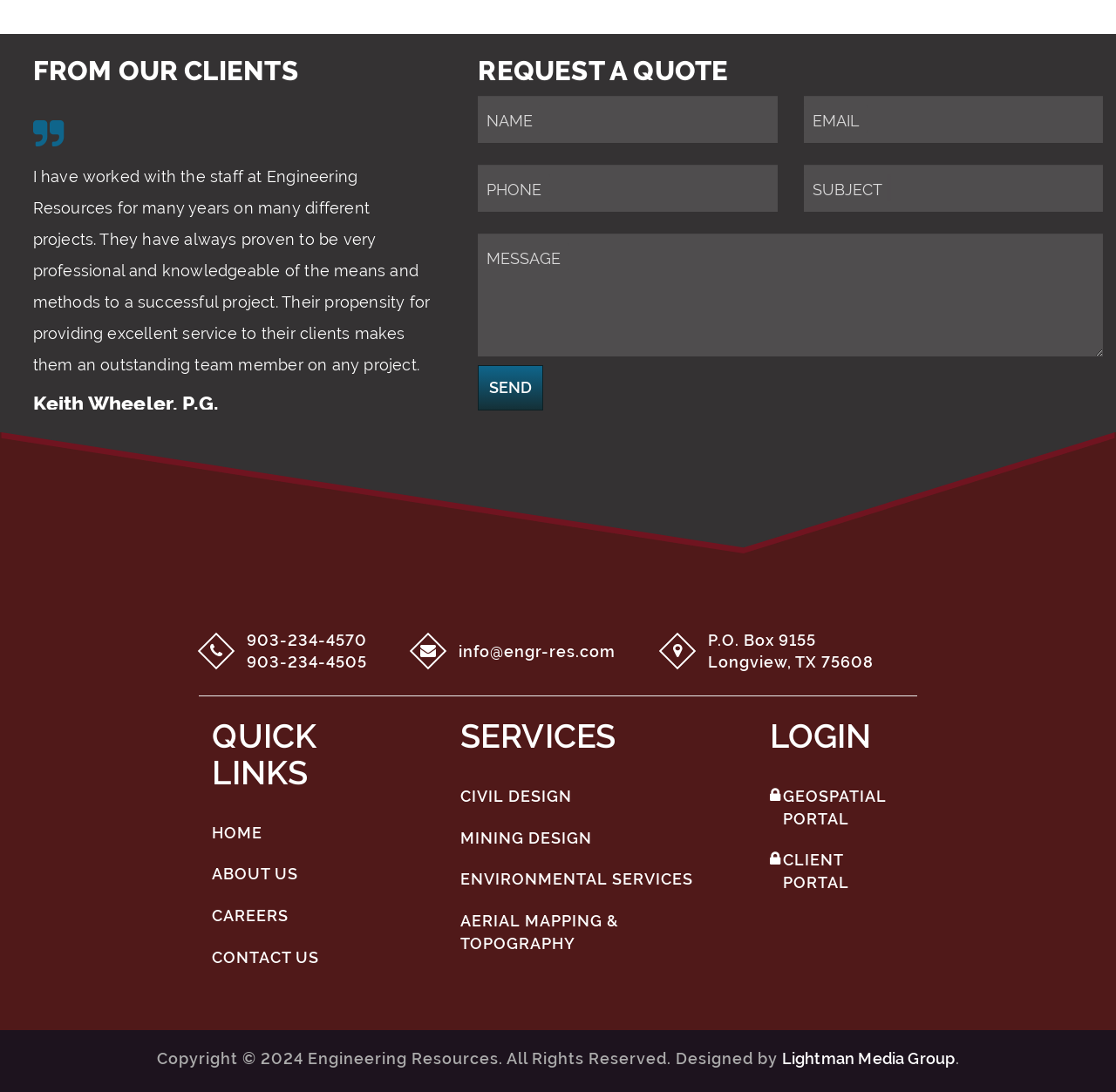Identify the bounding box coordinates for the element that needs to be clicked to fulfill this instruction: "View quick links". Provide the coordinates in the format of four float numbers between 0 and 1: [left, top, right, bottom].

[0.178, 0.658, 0.377, 0.724]